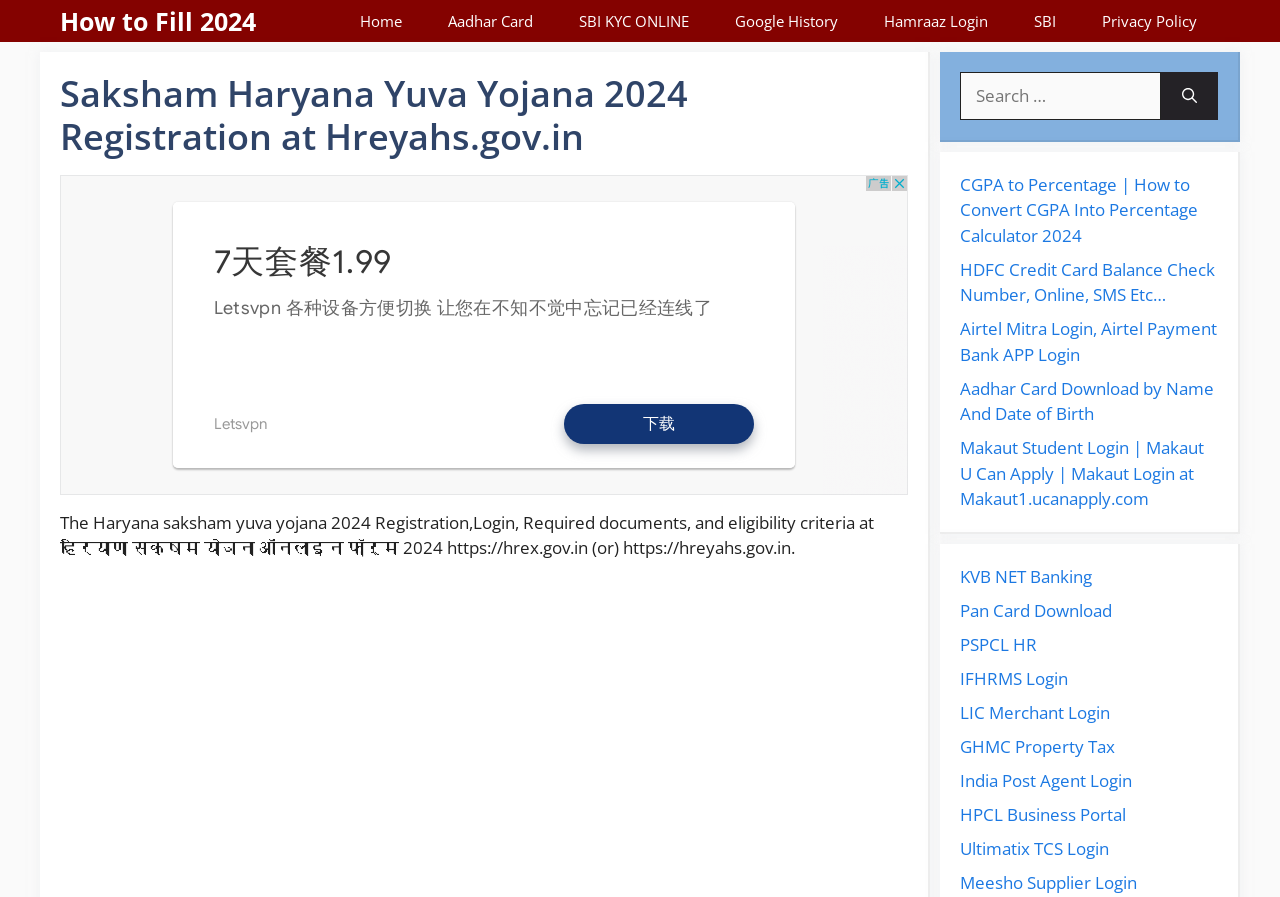What is the function of the search box?
Carefully analyze the image and provide a thorough answer to the question.

The search box on the webpage allows users to search for specific information or keywords related to the Saksham Haryana Yuva Yojana 2024 program. This feature is likely intended to help users quickly find relevant information or resources on the webpage.